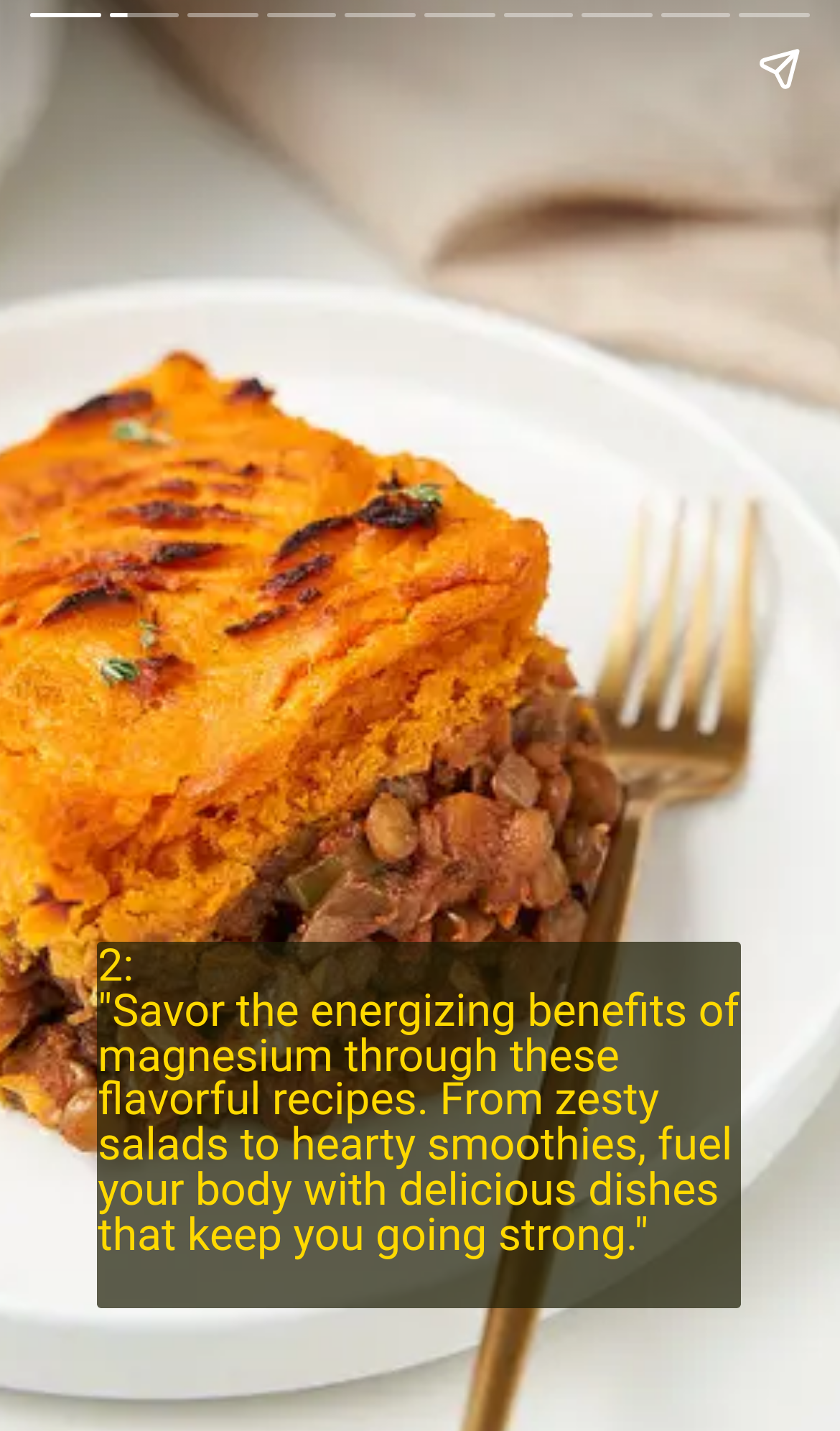What can be done with the story?
Look at the image and respond to the question as thoroughly as possible.

There is a button labeled 'Share story' which suggests that the story or content of the webpage can be shared with others.